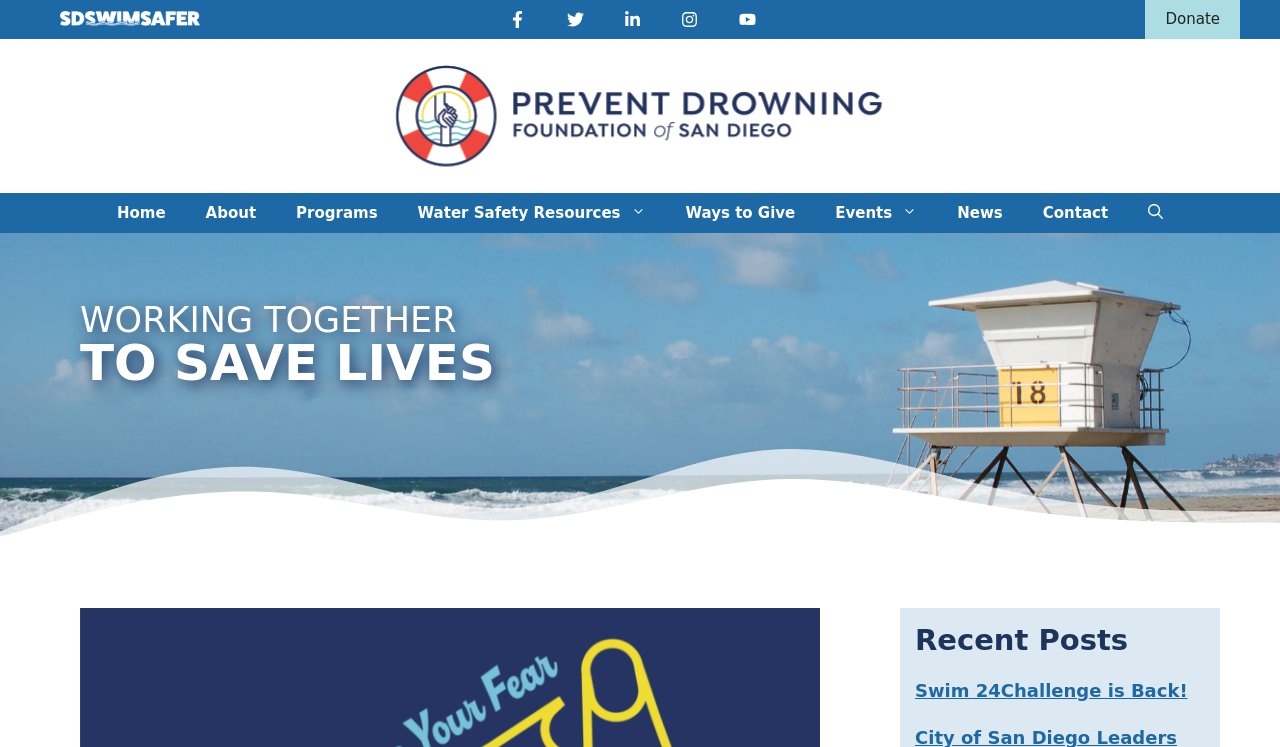Identify the bounding box for the UI element described as: "Home". The coordinates should be four float numbers between 0 and 1, i.e., [left, top, right, bottom].

[0.076, 0.258, 0.145, 0.311]